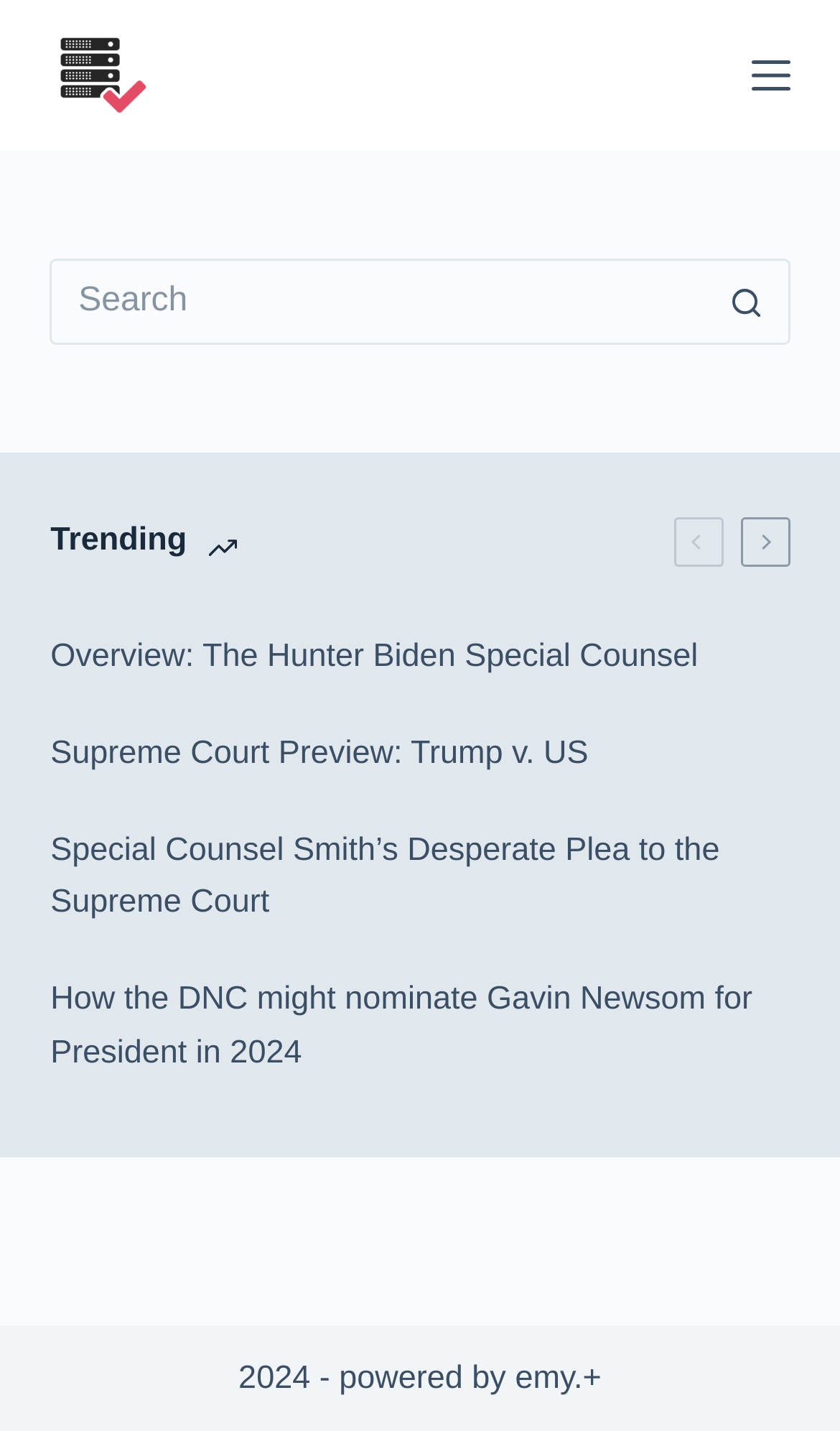Could you find the bounding box coordinates of the clickable area to complete this instruction: "Visit the emyNews+ homepage"?

[0.06, 0.015, 0.188, 0.09]